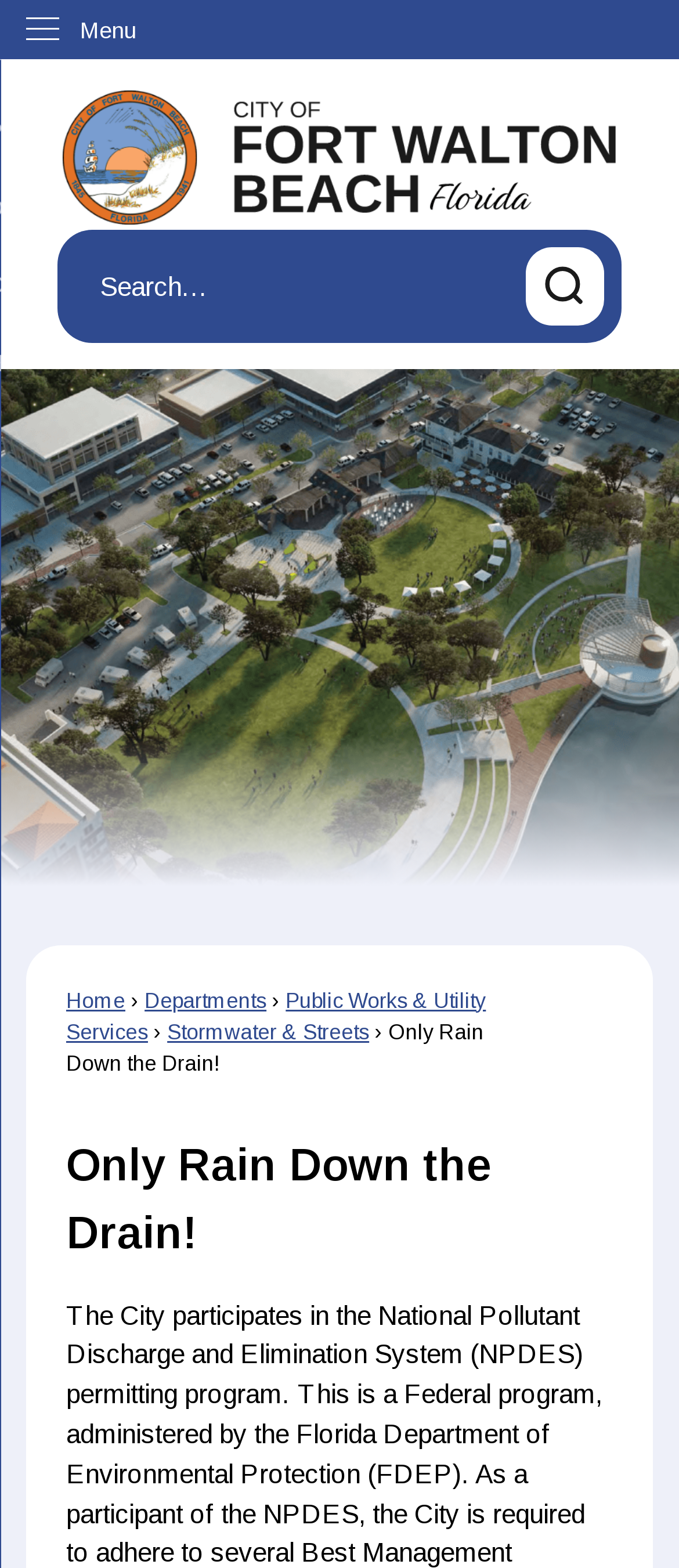Please determine the bounding box coordinates for the element that should be clicked to follow these instructions: "Skip to Main Content".

[0.0, 0.0, 0.044, 0.019]